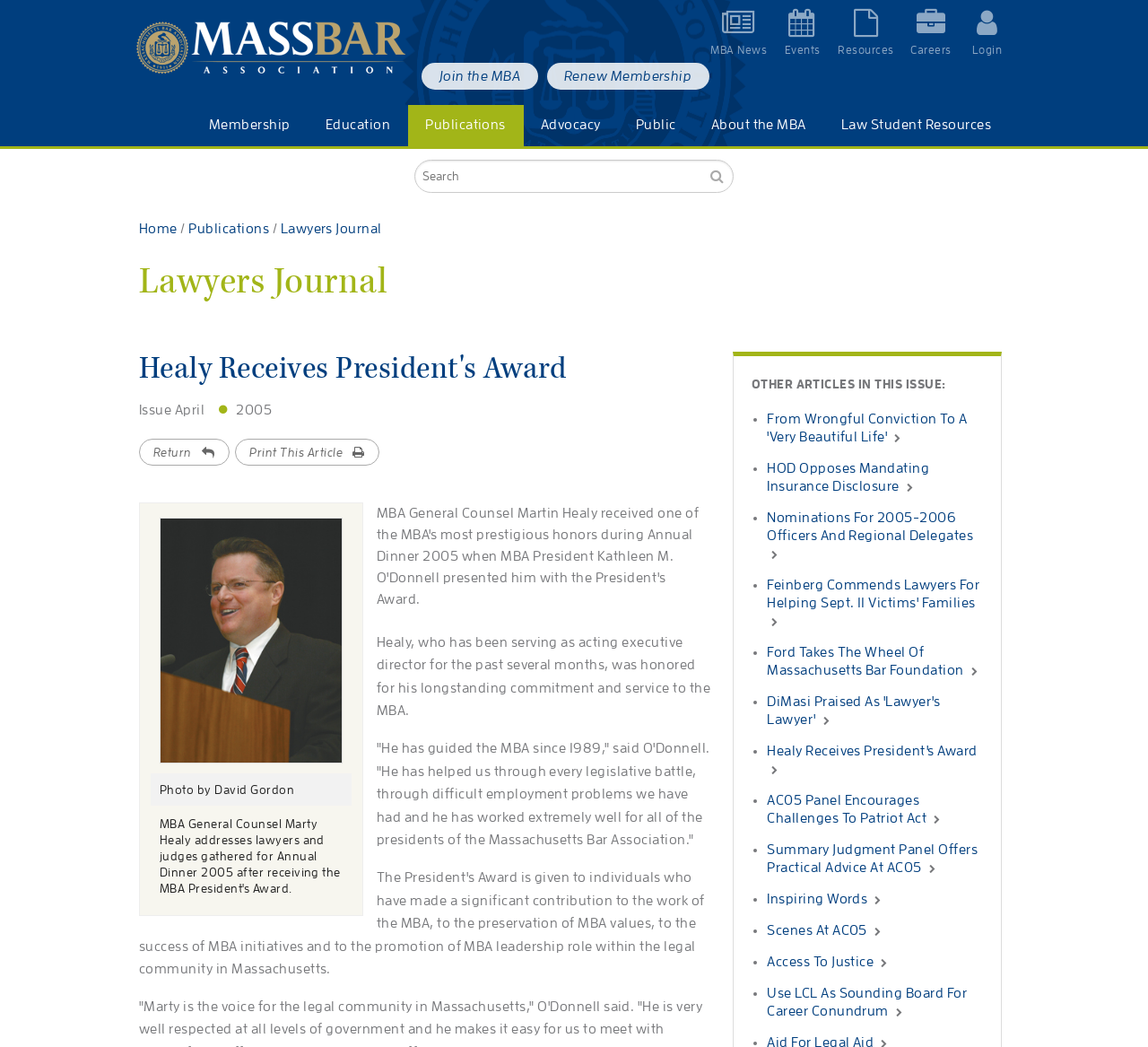Explain the webpage in detail.

The webpage is the Lawyers Journal-2005-April, which appears to be a website for the Massachusetts Bar Association. At the top of the page, there is a header section with the title "Massachusetts Bar Association" and an image of the association's logo. Below the header, there are several links to different sections of the website, including "MBA News", "Events", "Resources", "Careers", and "Login".

To the right of the header, there are two columns of links. The left column has links to various sections of the website, including "Membership", "Education", "Publications", "Advocacy", and "Public". Each of these sections has multiple sub-links, such as "Join the MBA", "Renew Membership", "Upcoming CLE Programs", and "eJournal".

The right column has links to specific resources and programs, including "2024 MBA Annual Dinner", "2024 MBA Access to Justice Awards Celebration", and "MBA Health & Well-Being". There are also links to various publications, such as "Lawyers Journal" and "Massachusetts Law Review".

At the bottom of the page, there is a section with links to information about the Massachusetts Bar Association, including "About the MBA", "Contact Us", and "MBA Leadership". Overall, the webpage appears to be a portal to various resources and information related to the Massachusetts Bar Association.